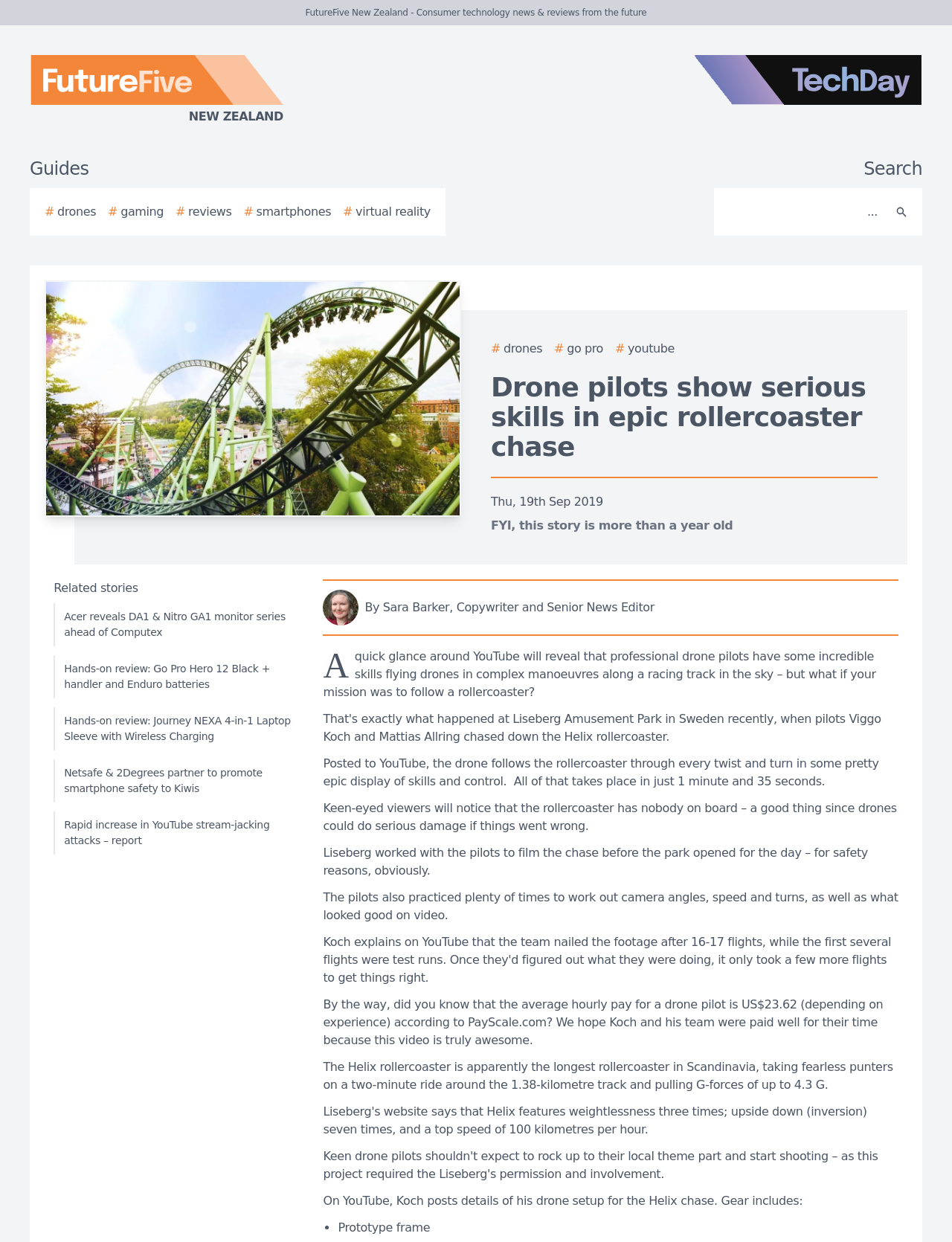Please identify the bounding box coordinates of the element that needs to be clicked to execute the following command: "click the logo". Provide the bounding box using four float numbers between 0 and 1, formatted as [left, top, right, bottom].

None